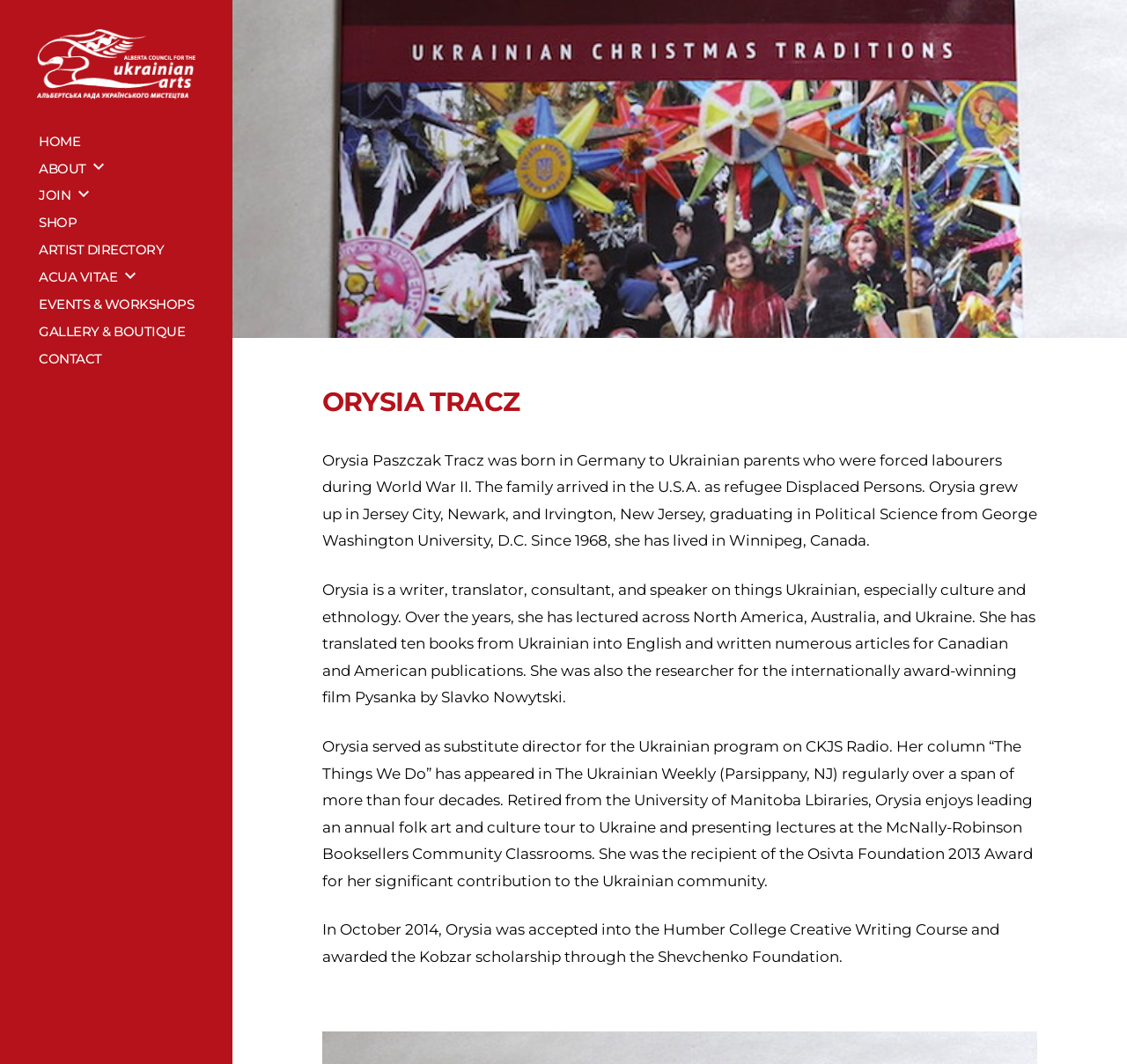Carefully examine the image and provide an in-depth answer to the question: What is the name of the film Orysia was a researcher for?

The text states that Orysia was the researcher for the internationally award-winning film Pysanka by Slavko Nowytski, so the answer is Pysanka.